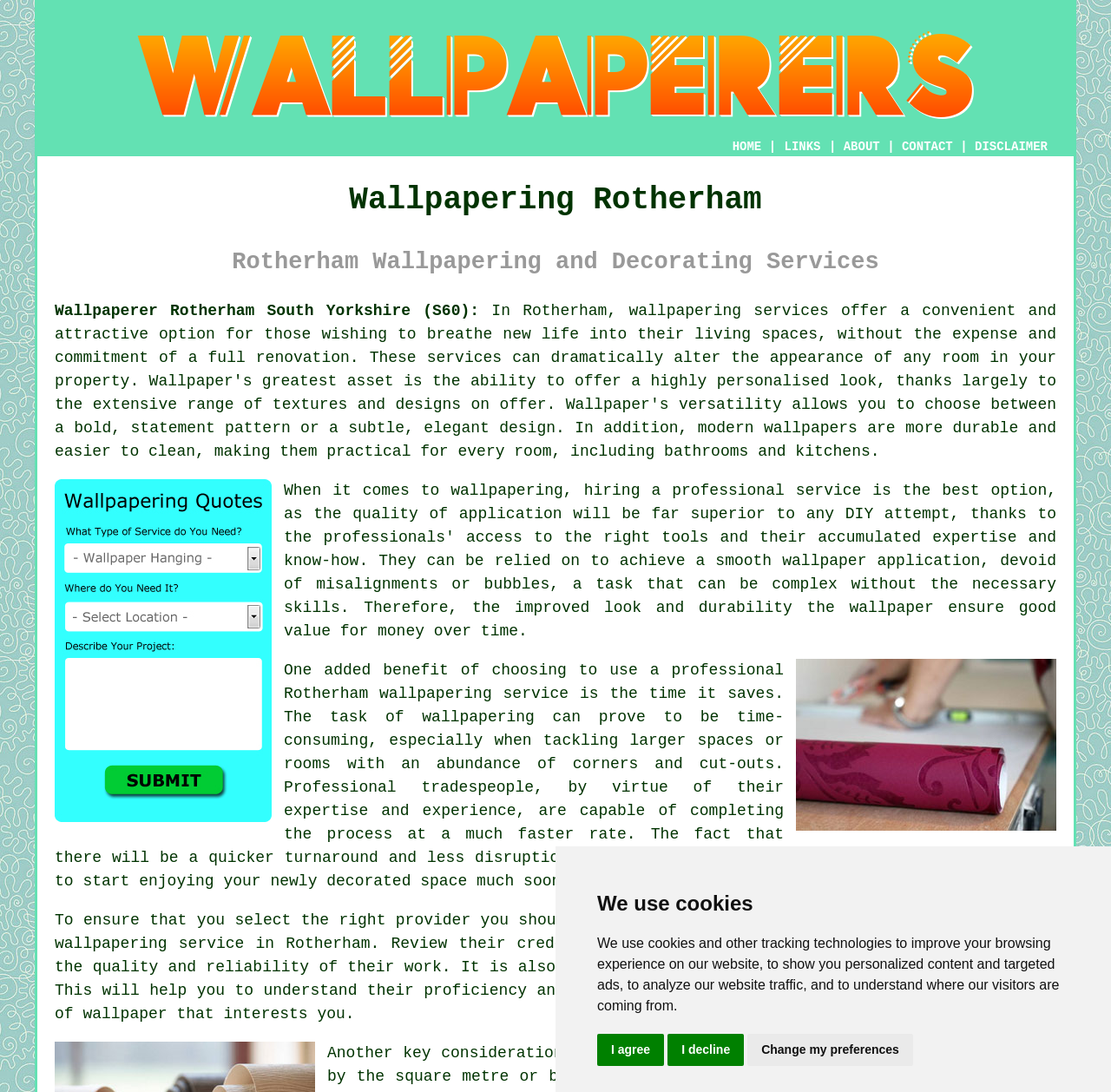Using the element description: "Wallpaperer Rotherham South Yorkshire (S60):", determine the bounding box coordinates for the specified UI element. The coordinates should be four float numbers between 0 and 1, [left, top, right, bottom].

[0.049, 0.277, 0.431, 0.293]